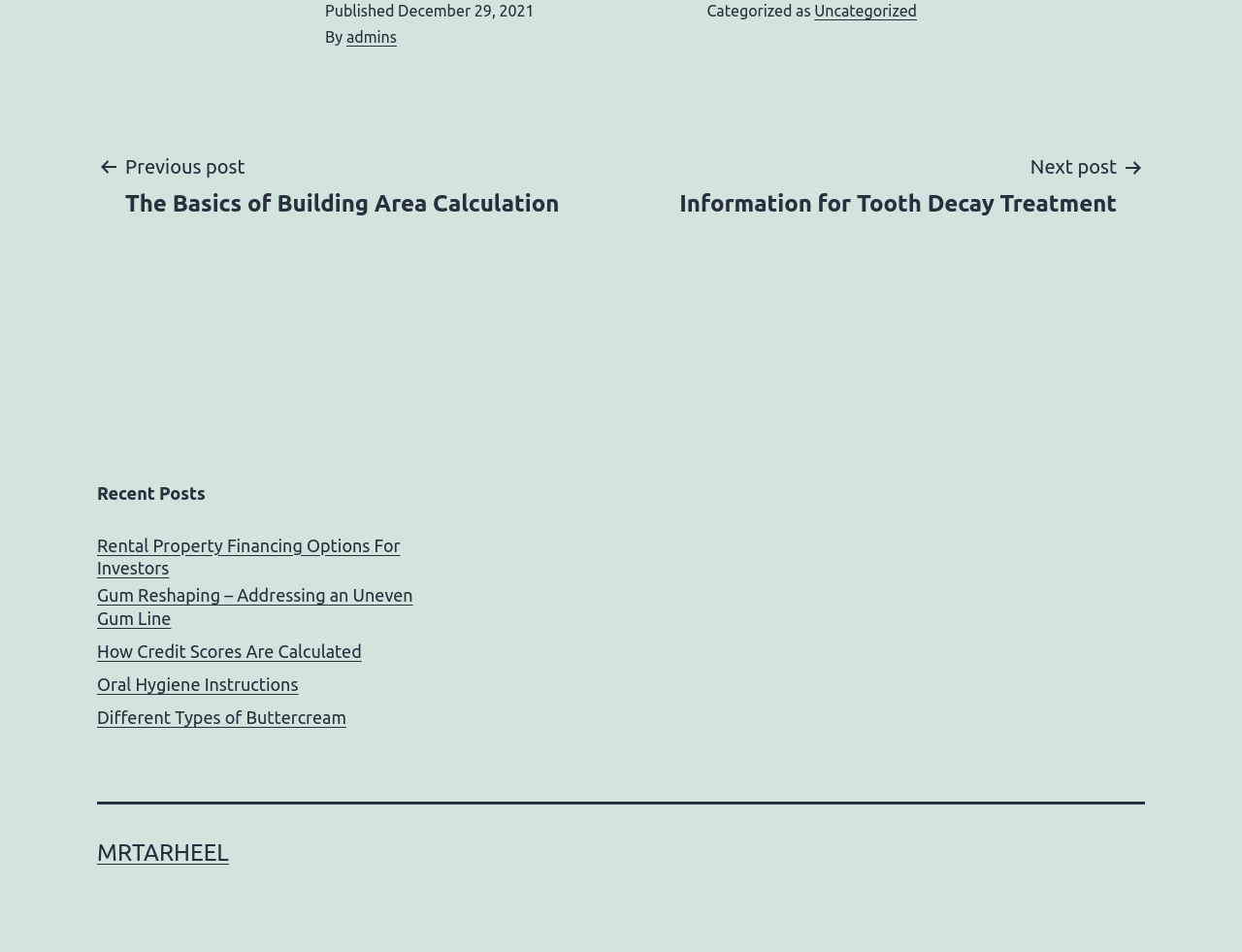Please identify the bounding box coordinates of the element that needs to be clicked to execute the following command: "Visit MRTARHEEL". Provide the bounding box using four float numbers between 0 and 1, formatted as [left, top, right, bottom].

[0.078, 0.882, 0.184, 0.91]